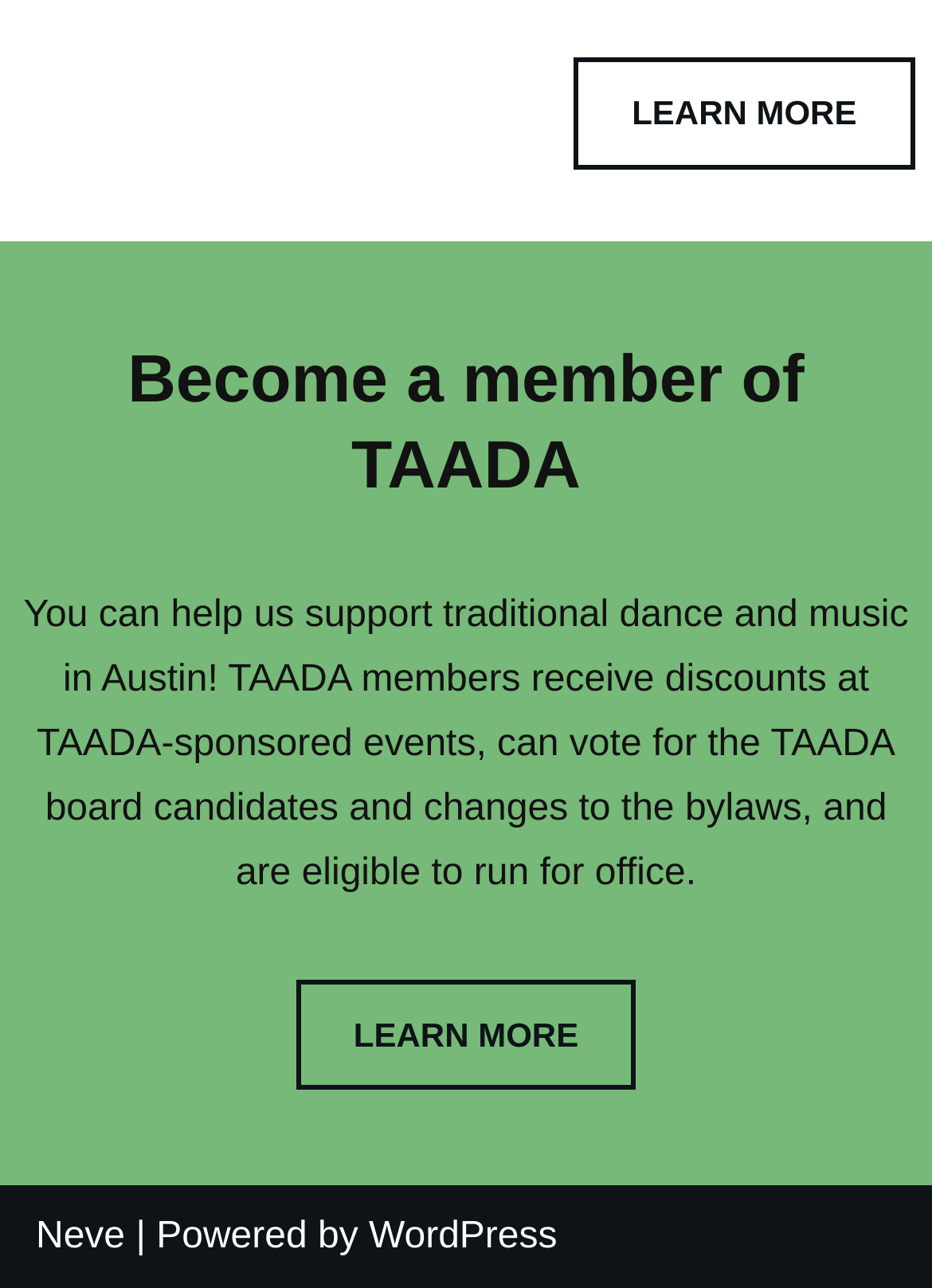What is the position of the 'LEARN MORE' link?
Using the picture, provide a one-word or short phrase answer.

Top and middle